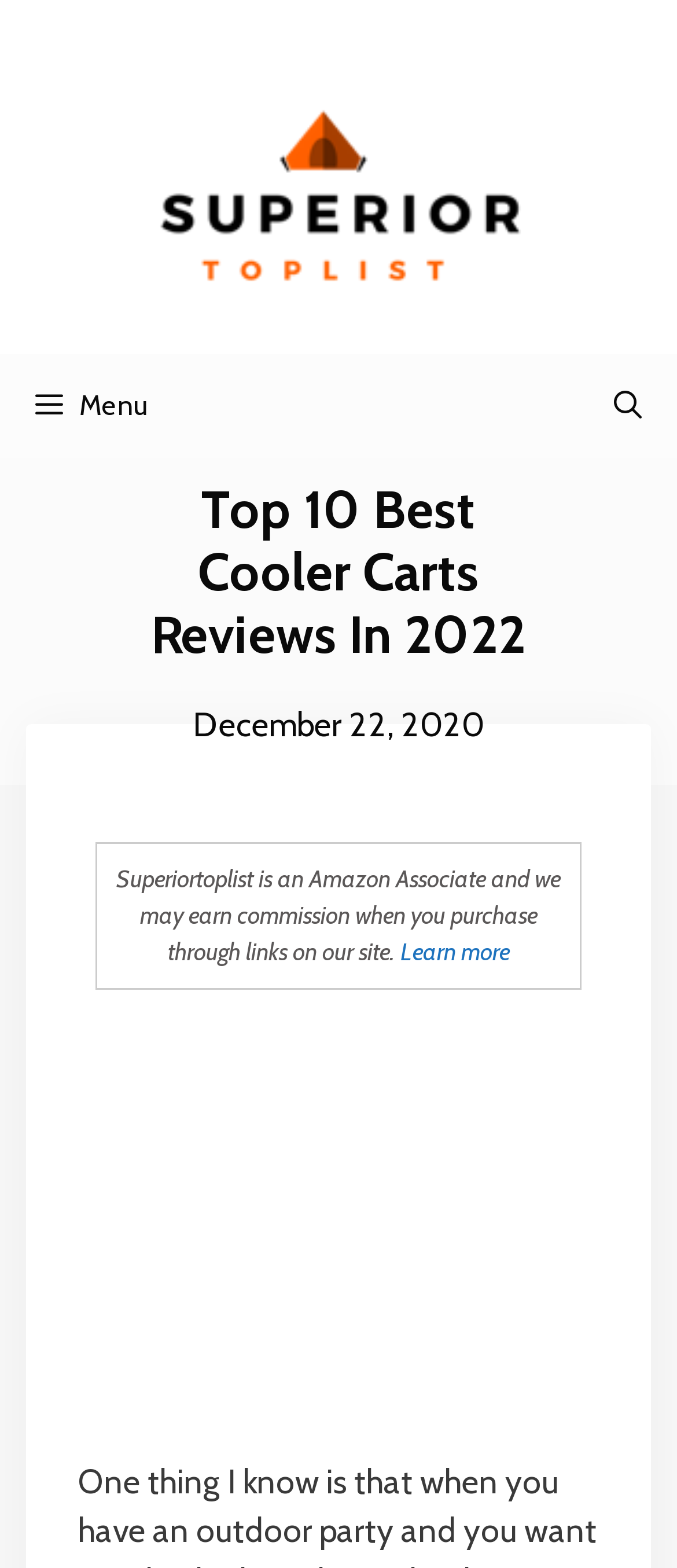Provide the bounding box coordinates of the HTML element this sentence describes: "Learn more". The bounding box coordinates consist of four float numbers between 0 and 1, i.e., [left, top, right, bottom].

[0.591, 0.597, 0.753, 0.617]